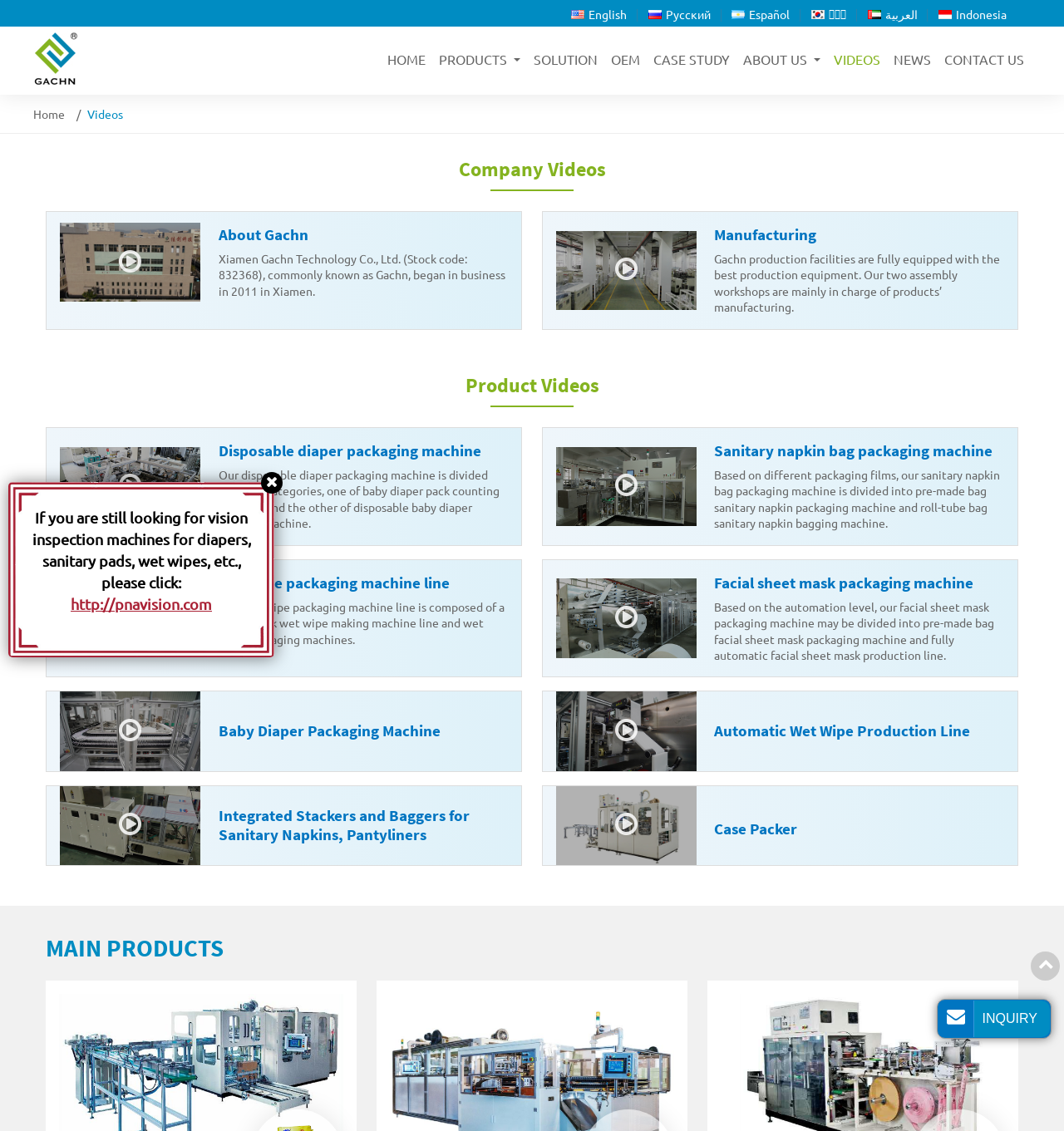What is the main product category of the company?
Please provide a comprehensive answer based on the information in the image.

The main product category can be inferred from the webpage title 'Bag Packaging Machinery | Gachn' and the various product links and descriptions on the webpage.